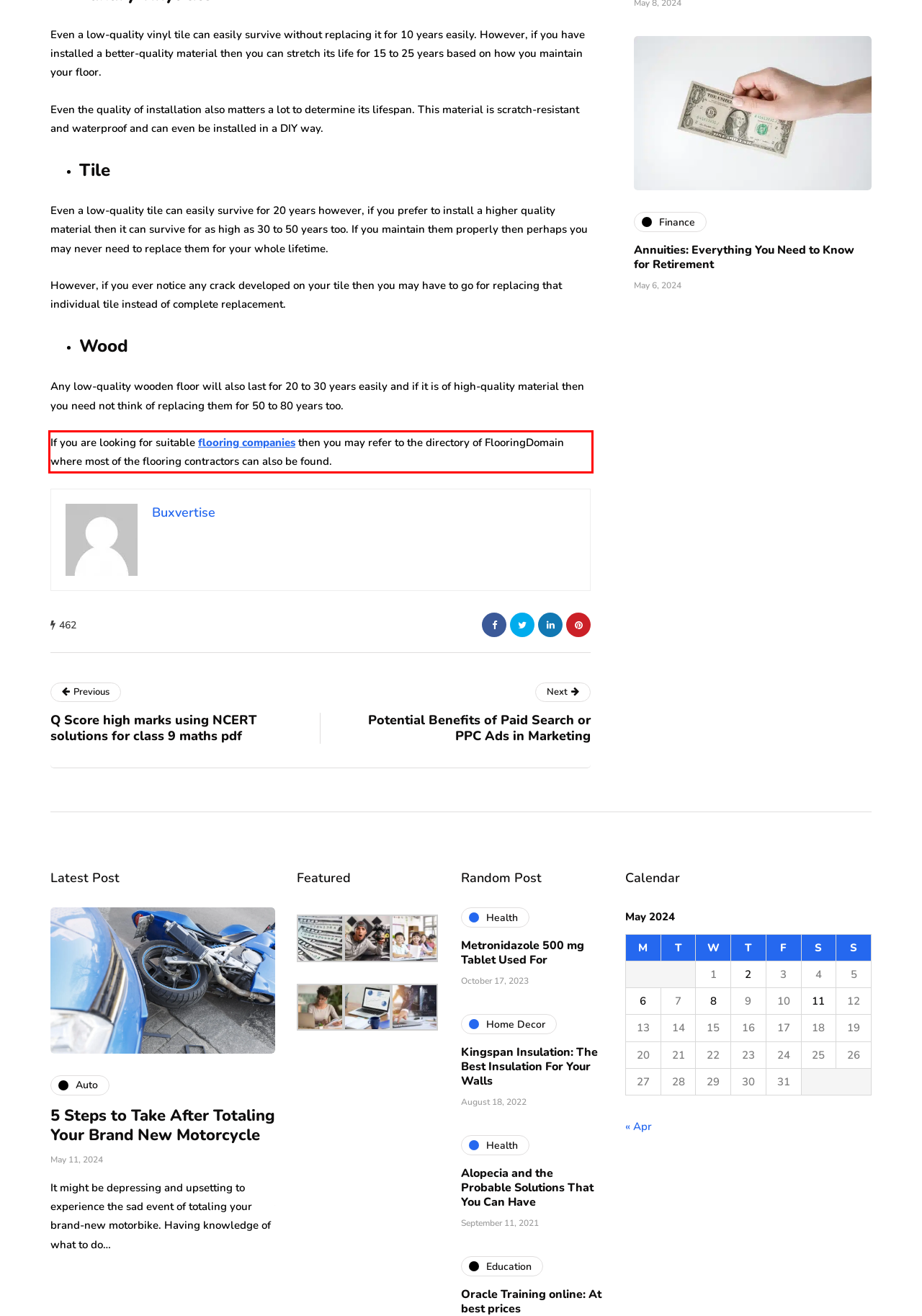There is a screenshot of a webpage with a red bounding box around a UI element. Please use OCR to extract the text within the red bounding box.

If you are looking for suitable flooring companies then you may refer to the directory of FlooringDomain where most of the flooring contractors can also be found.